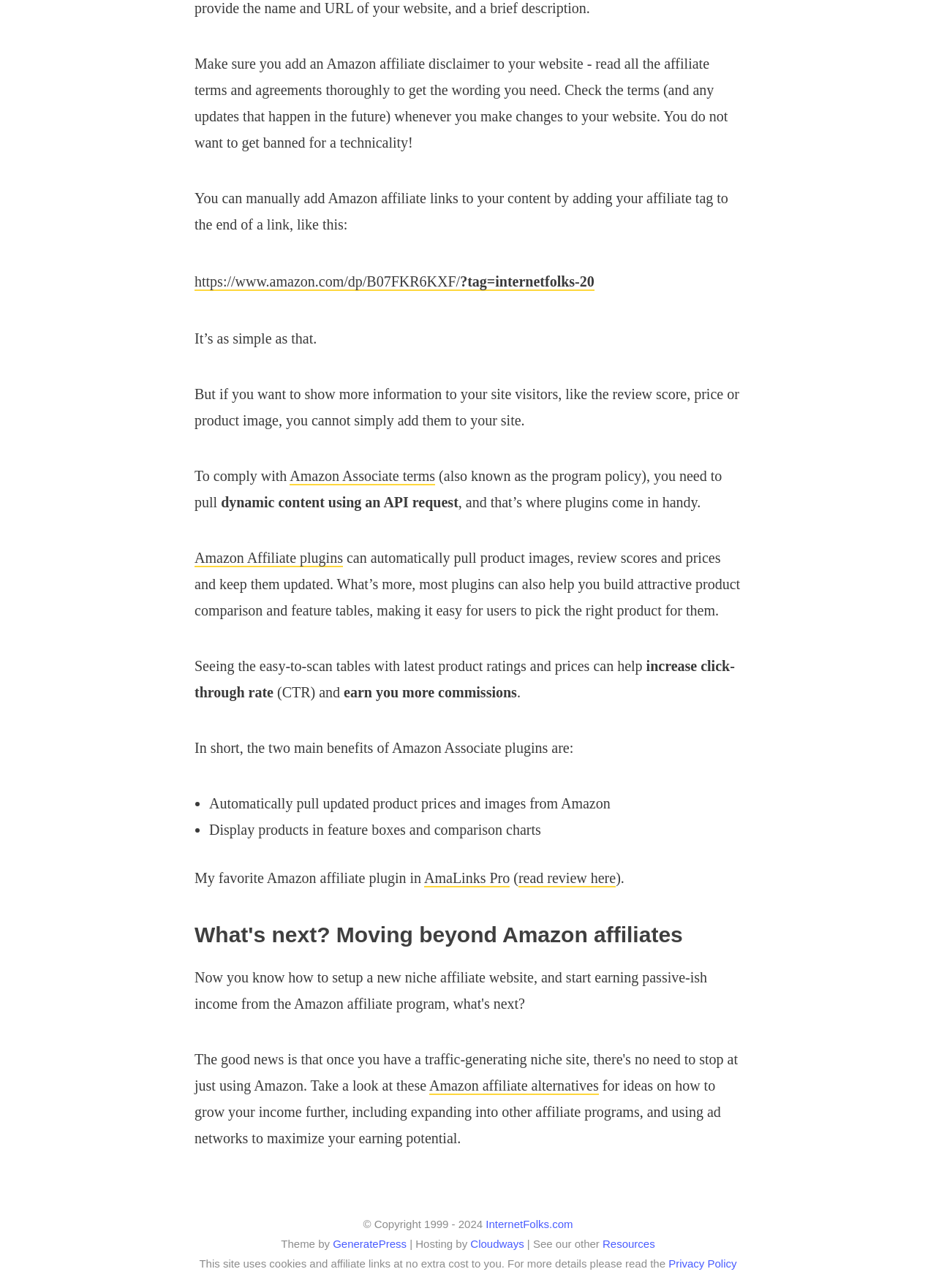Answer the question in a single word or phrase:
What is the purpose of Amazon Associate plugins?

Automate product info